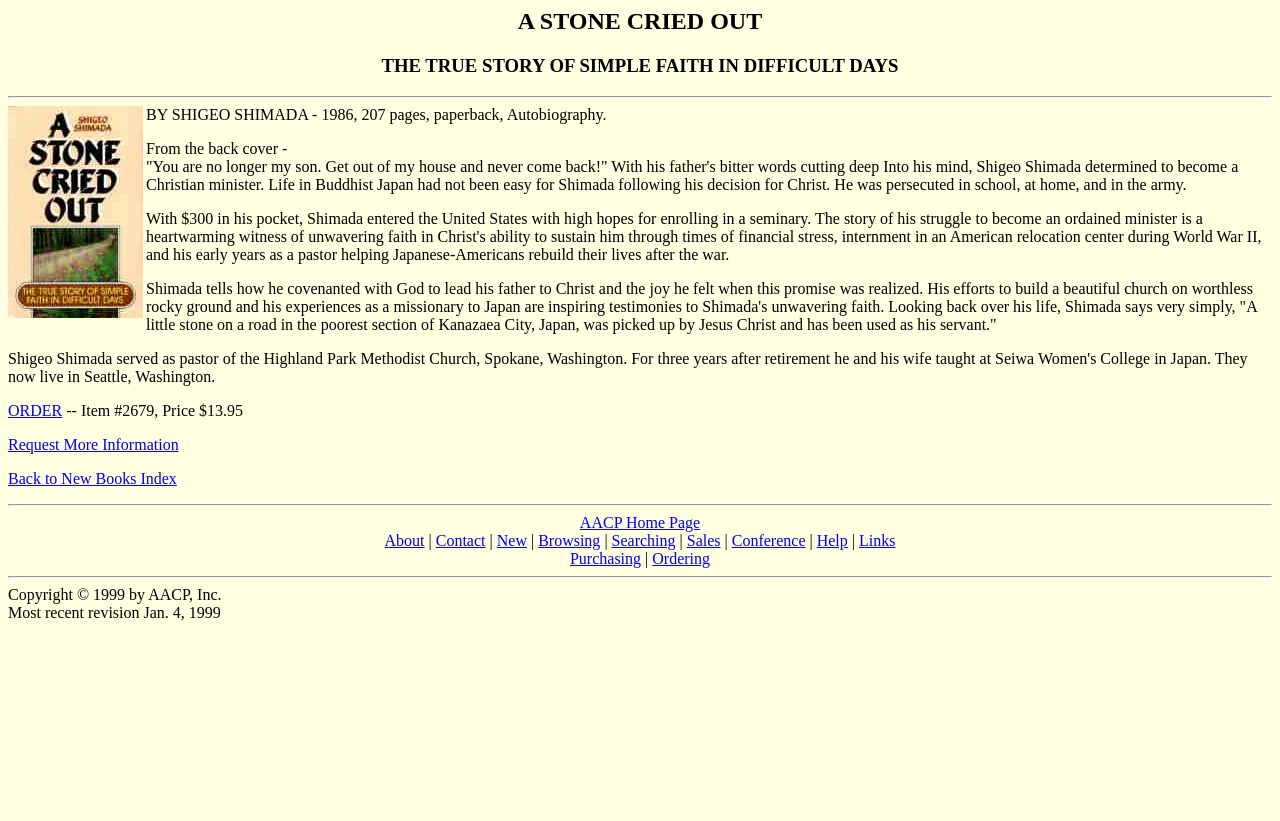Identify the bounding box of the UI element that matches this description: "Help".

[0.638, 0.648, 0.662, 0.668]